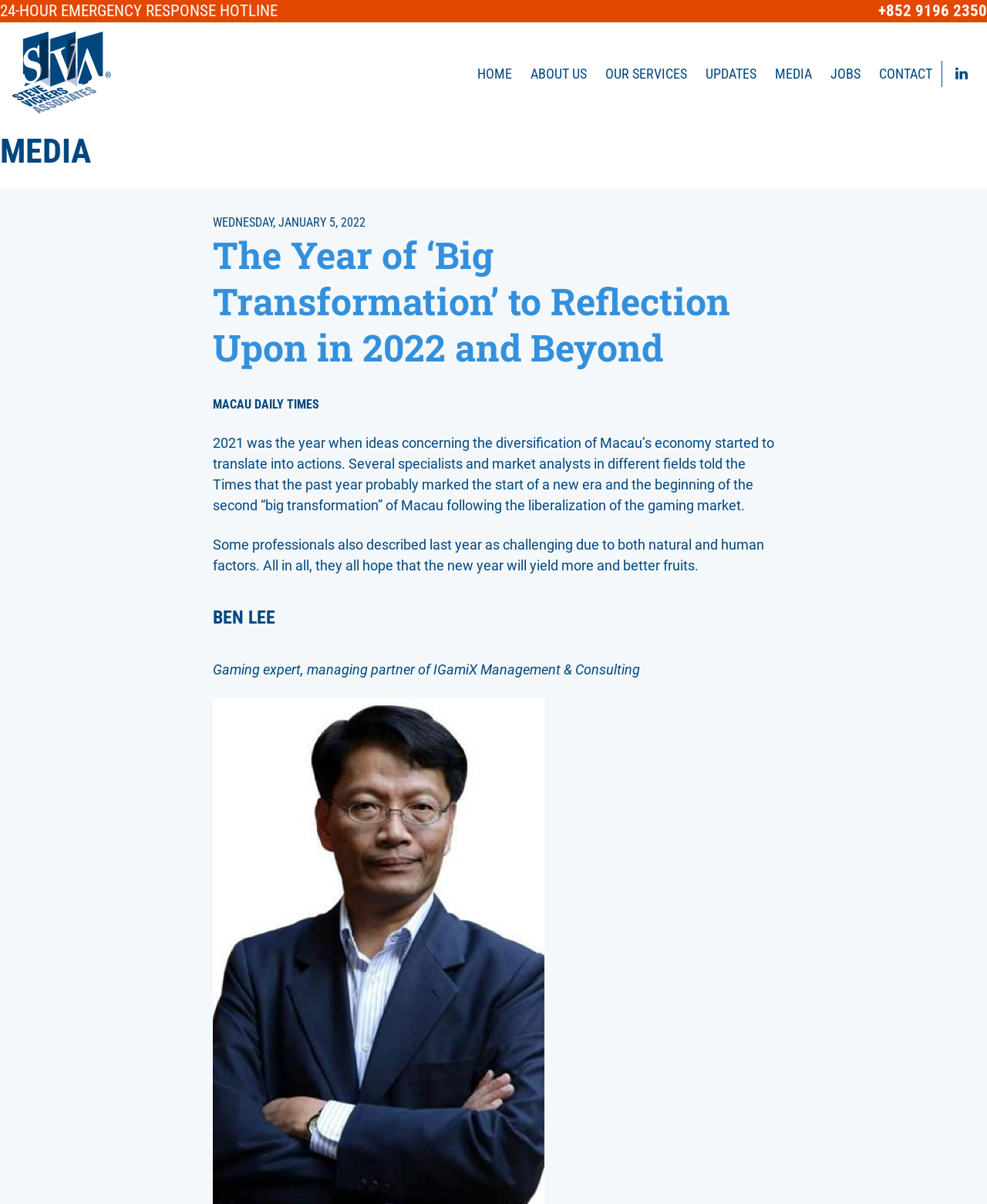What is the topic of the article?
Using the image as a reference, answer with just one word or a short phrase.

Macau's economy